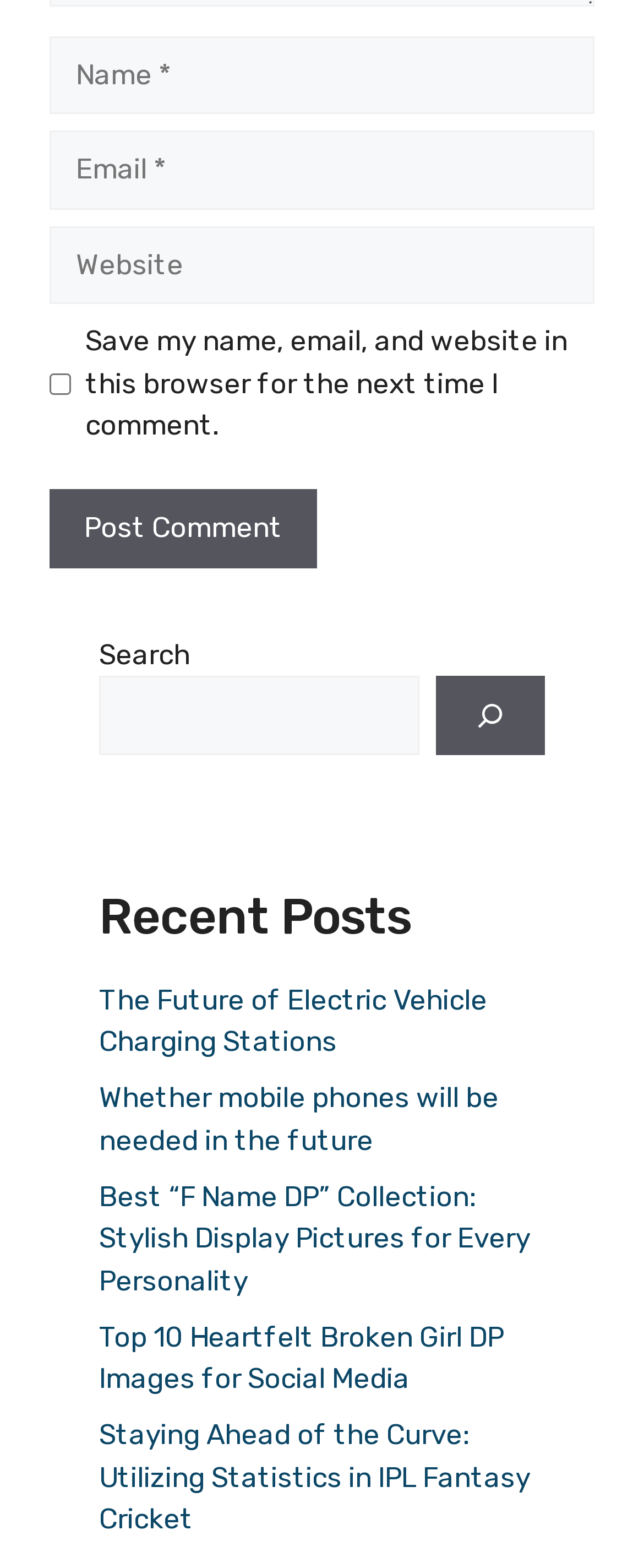Based on the visual content of the image, answer the question thoroughly: What is the label of the first text box?

The first text box has a label 'Name' which is indicated by the StaticText element with OCR text 'Name' and bounding box coordinates [0.074, 0.024, 0.192, 0.045].